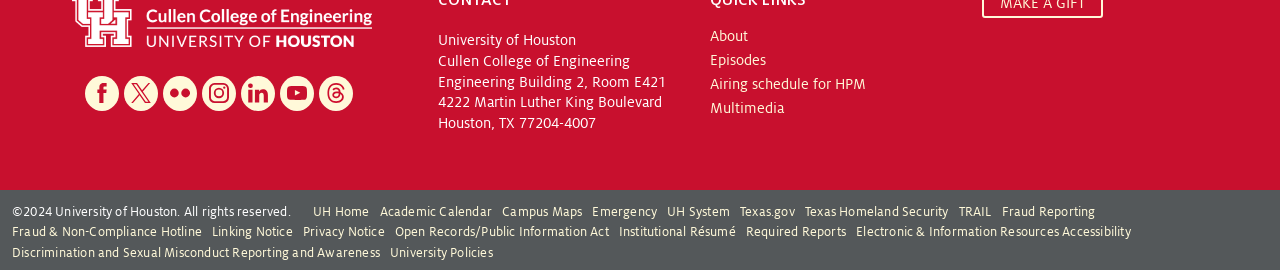What is the copyright year of the webpage?
Please provide a single word or phrase as your answer based on the image.

2024